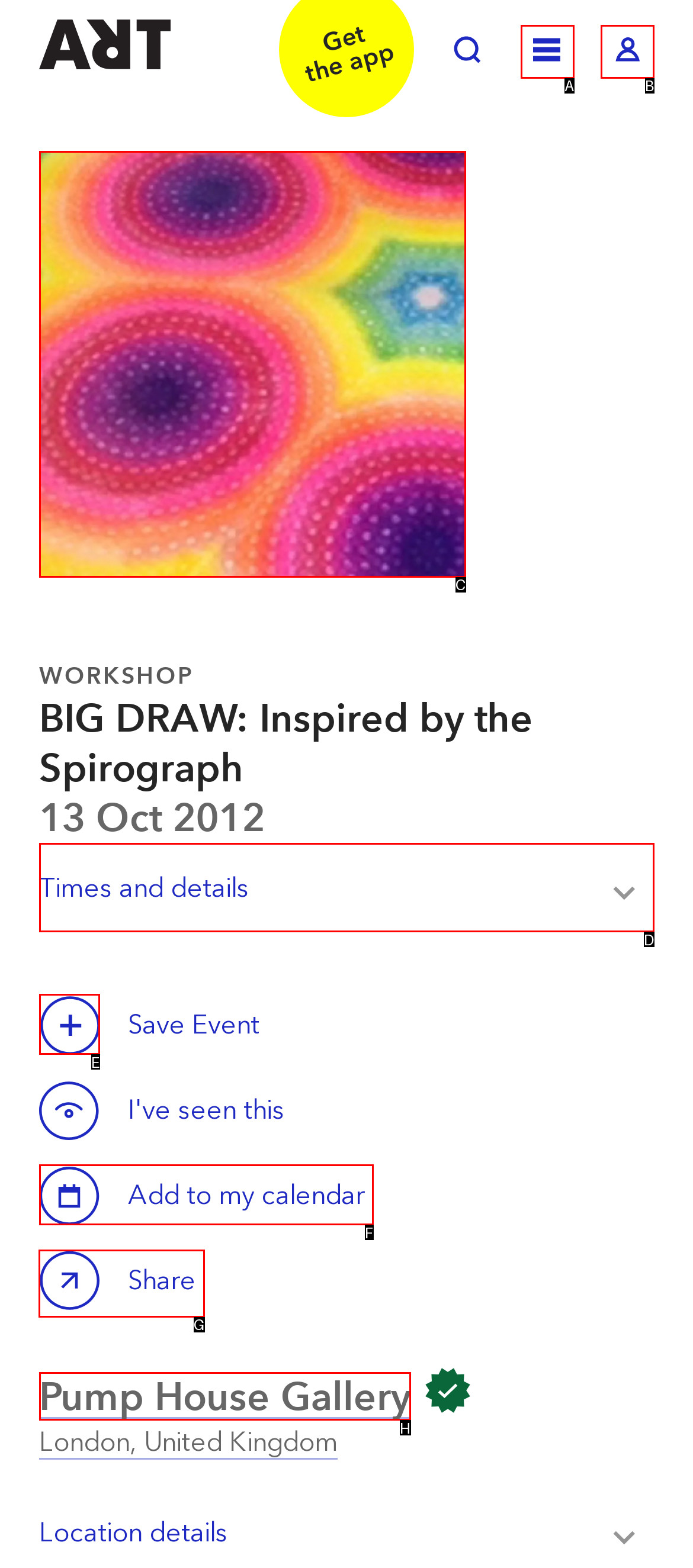Determine which option should be clicked to carry out this task: Share BIG DRAW: Inspired by the Spirograph
State the letter of the correct choice from the provided options.

G